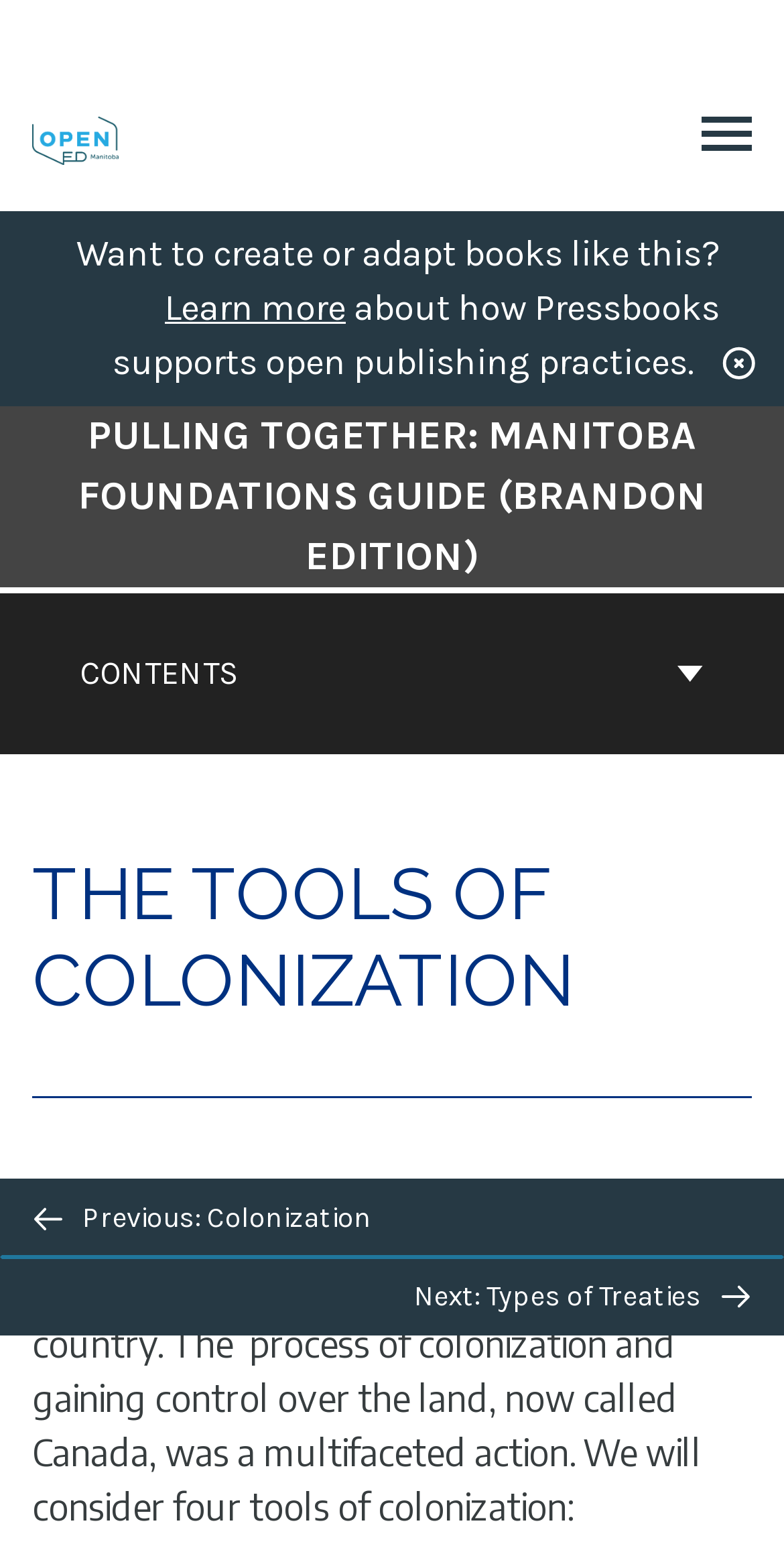Based on the image, please respond to the question with as much detail as possible:
What is the purpose of the 'BACK TO TOP' button?

The 'BACK TO TOP' button is located at the bottom of the page, and its purpose is to allow users to quickly navigate back to the top of the page, likely to access the menu or other important links.